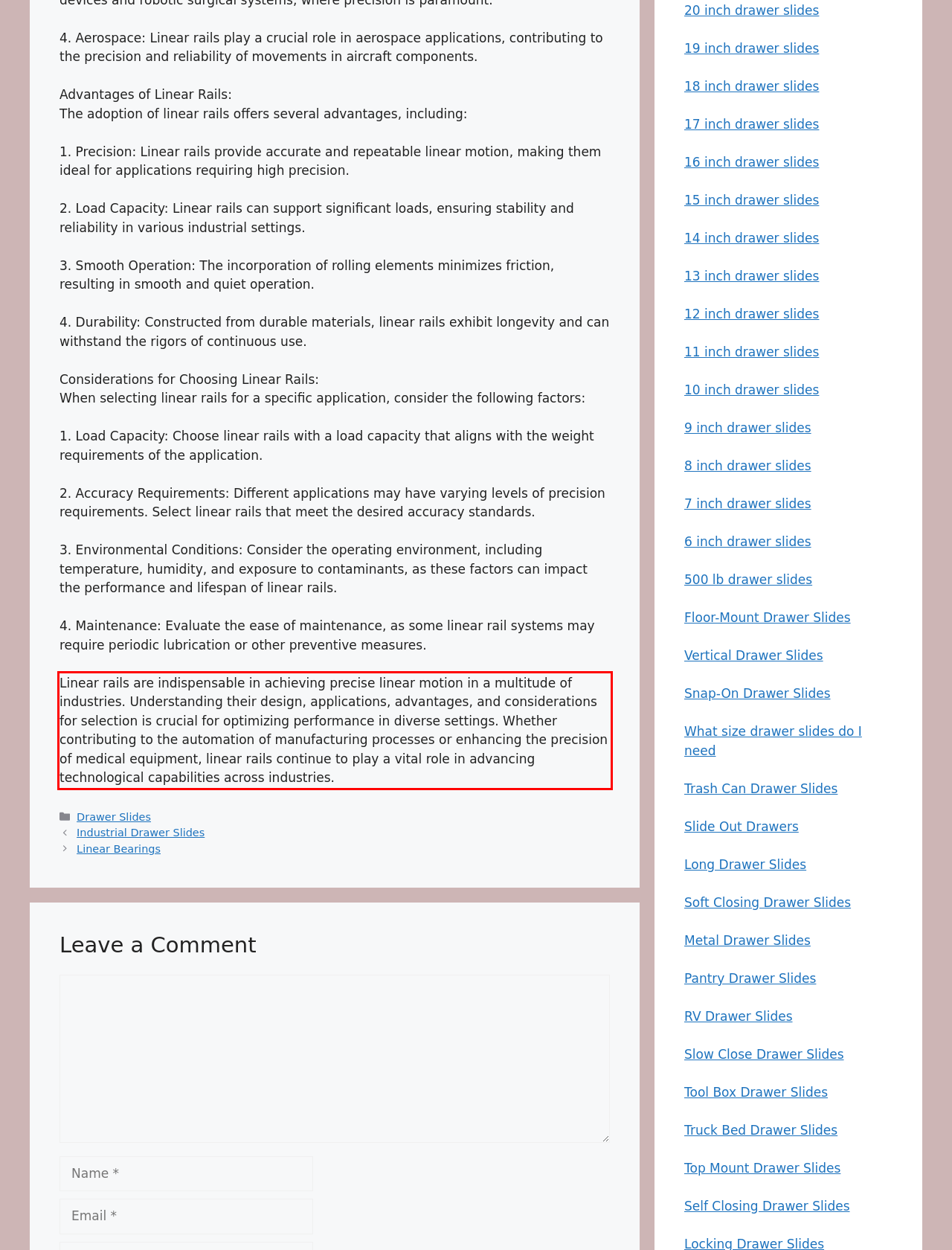Please identify and extract the text from the UI element that is surrounded by a red bounding box in the provided webpage screenshot.

Linear rails are indispensable in achieving precise linear motion in a multitude of industries. Understanding their design, applications, advantages, and considerations for selection is crucial for optimizing performance in diverse settings. Whether contributing to the automation of manufacturing processes or enhancing the precision of medical equipment, linear rails continue to play a vital role in advancing technological capabilities across industries.